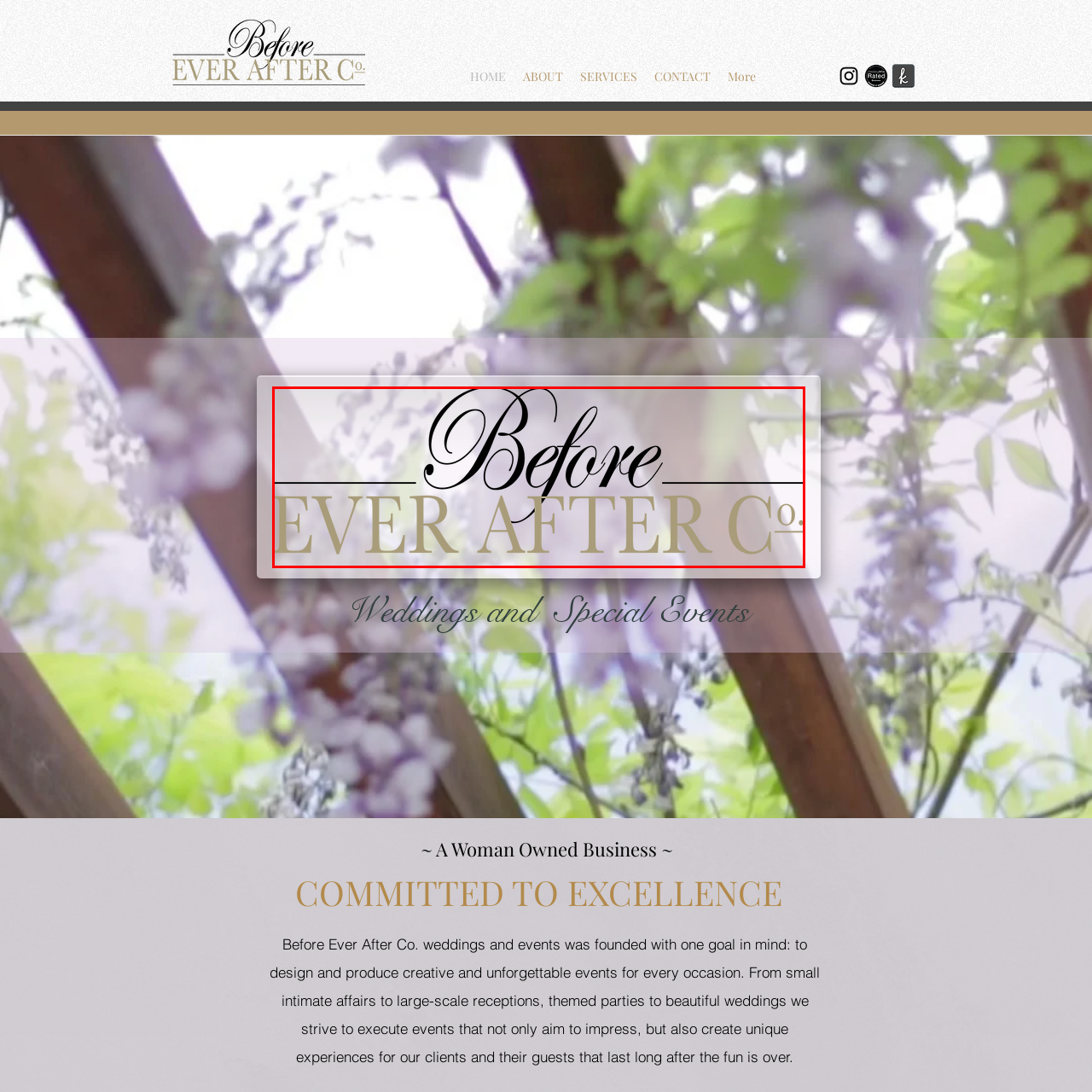Observe the image encased in the red box and deliver an in-depth response to the subsequent question by interpreting the details within the image:
What type of font is used for 'Before' in the logo?

The caption describes the font used for 'Before' in the logo as 'graceful cursive font', indicating that the font style is cursive.